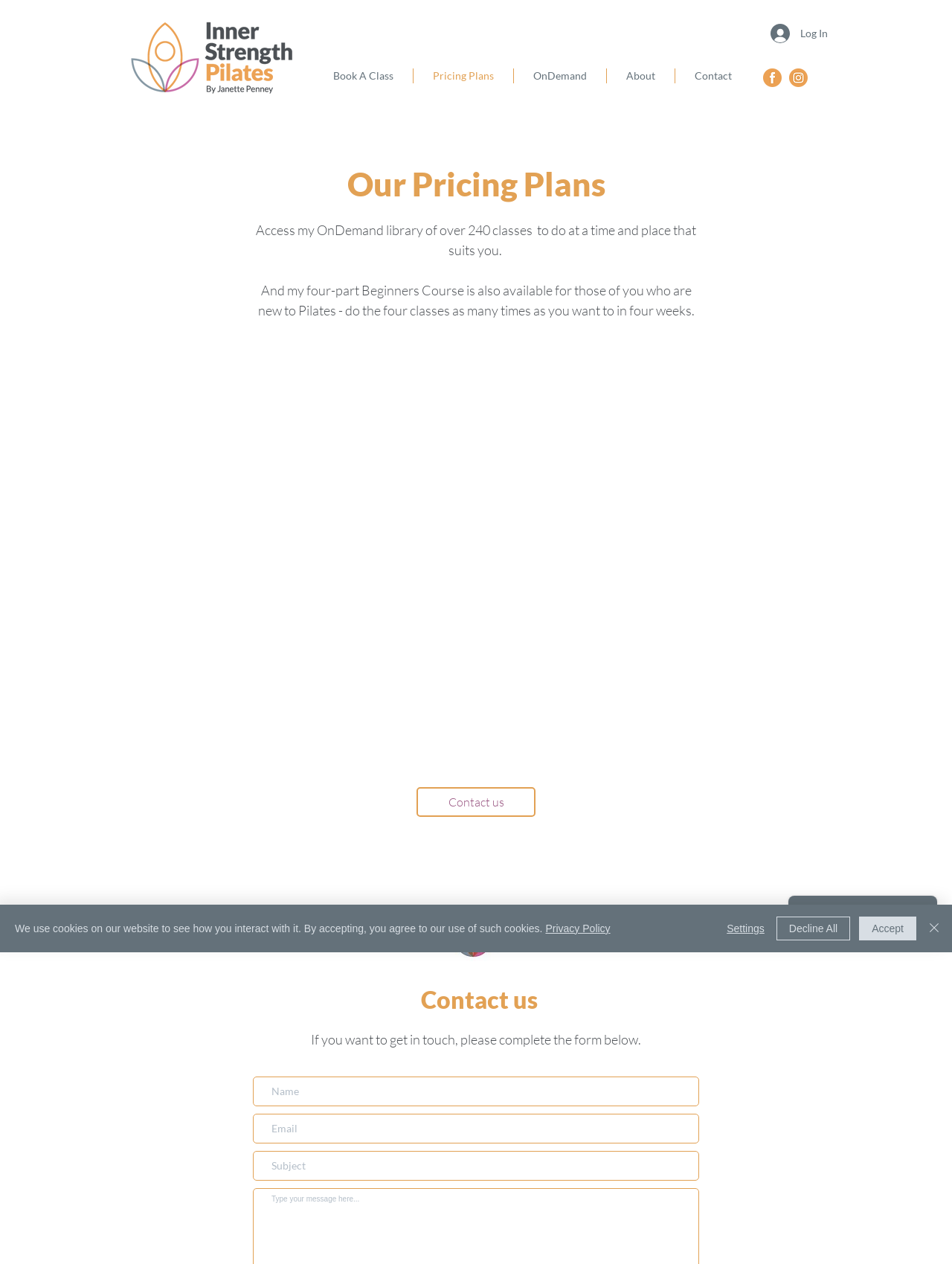Identify the bounding box coordinates of the area that should be clicked in order to complete the given instruction: "Enter your name". The bounding box coordinates should be four float numbers between 0 and 1, i.e., [left, top, right, bottom].

[0.266, 0.852, 0.734, 0.875]